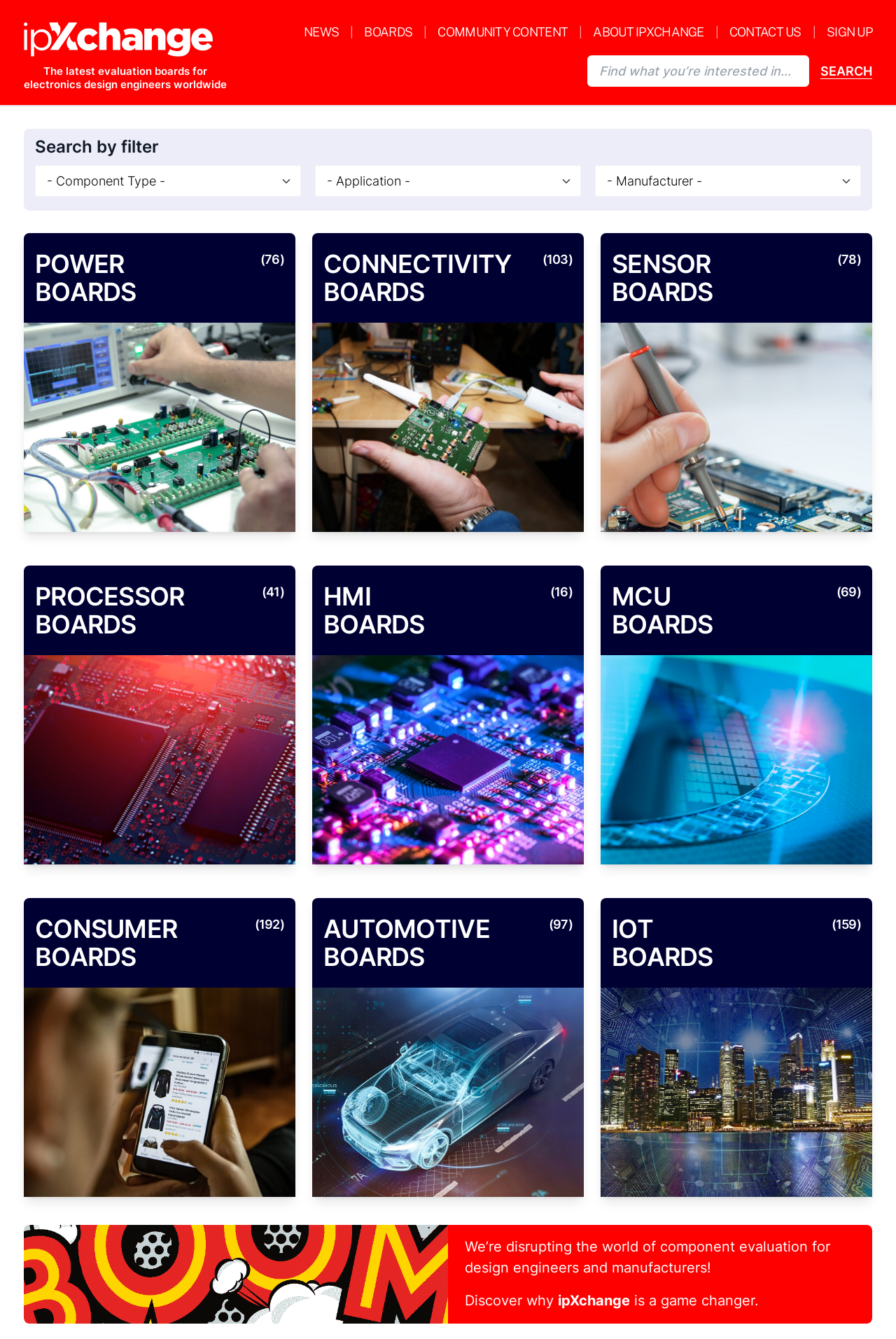What is the significance of the numbers in parentheses?
Using the visual information, reply with a single word or short phrase.

Number of boards